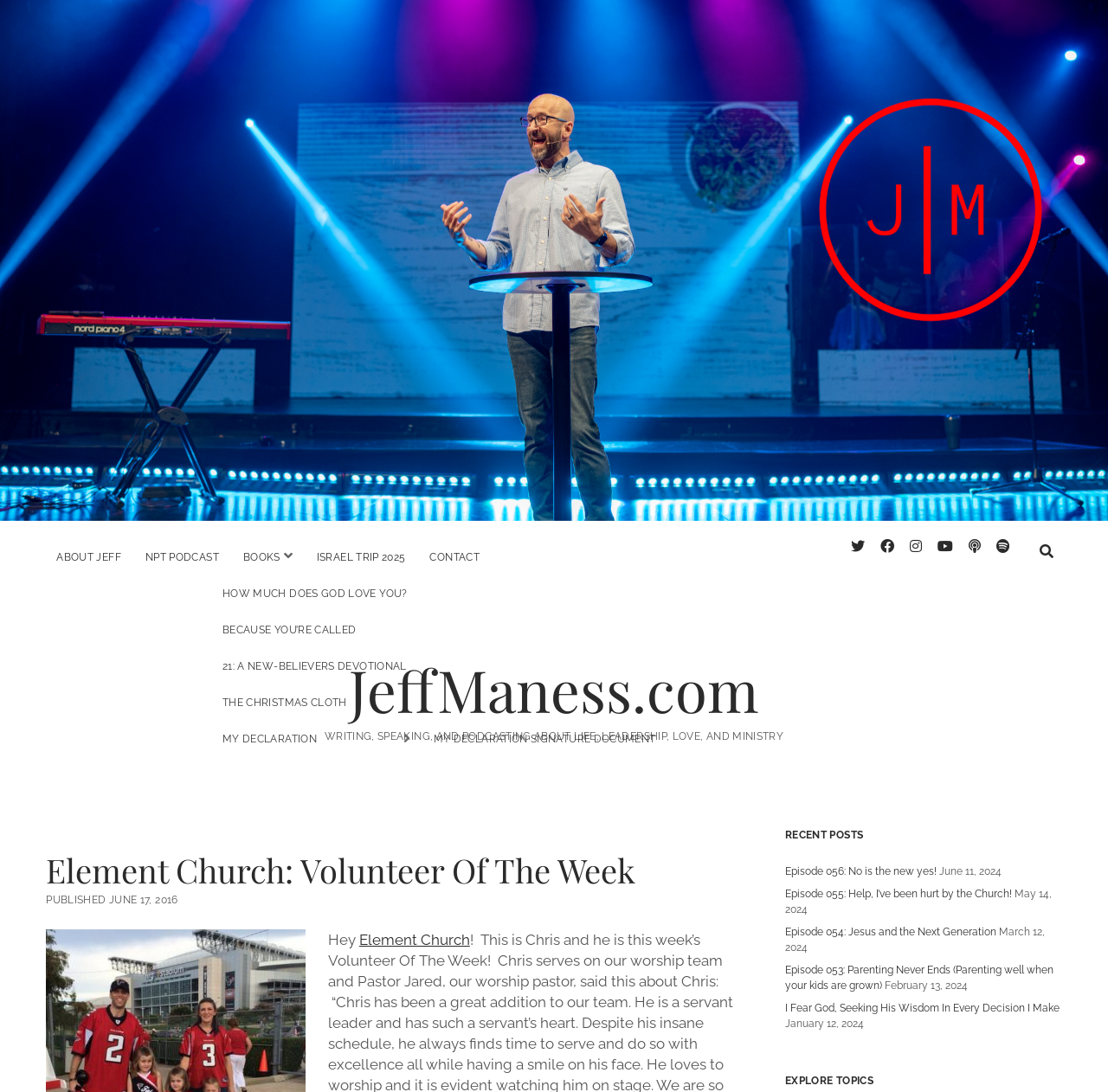How many recent posts are there?
Please respond to the question with as much detail as possible.

I counted the recent posts and found that there are 5 recent posts, with titles such as 'Episode 056: No is the new yes!', 'Episode 055: Help, I’ve been hurt by the Church!', and so on.